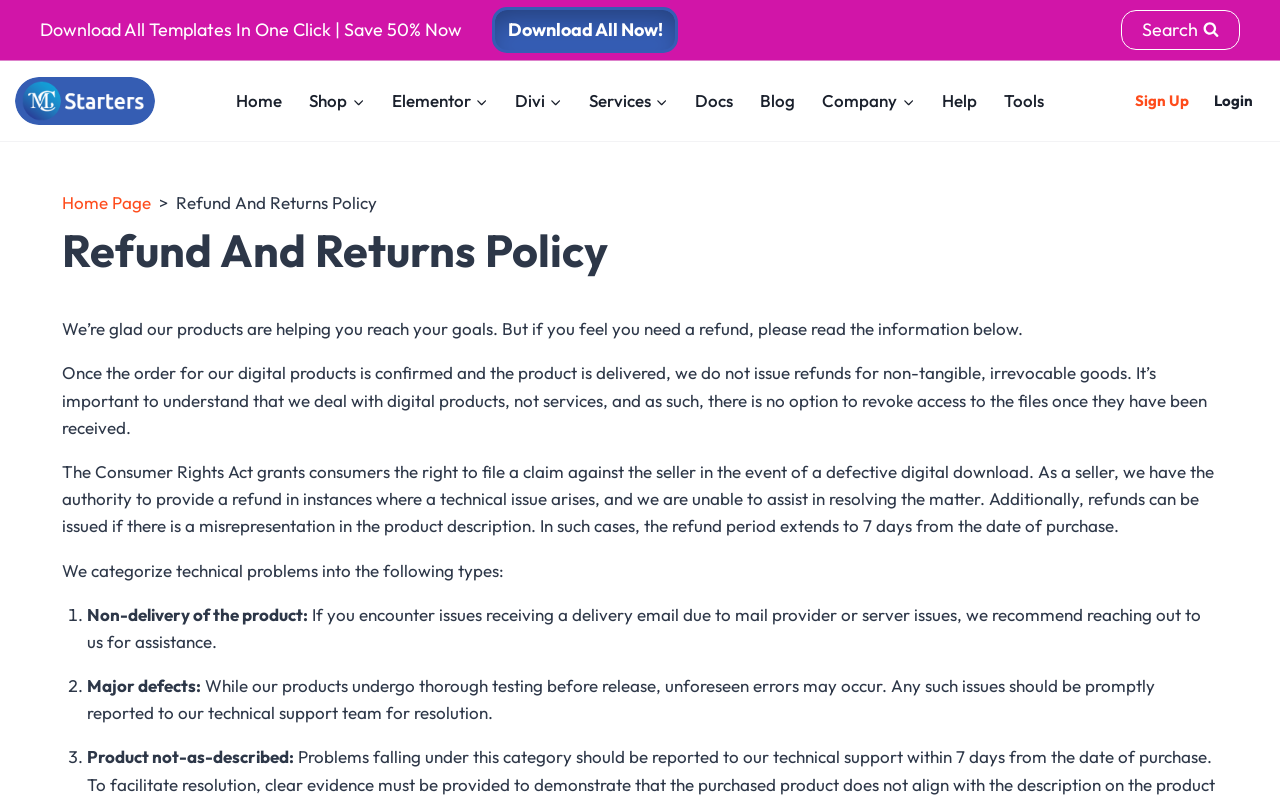What is the company name?
Please respond to the question with a detailed and well-explained answer.

I found the company name by looking at the logo in the top left corner of the webpage, which is a circle with the text 'Mc Starters Main Logo Circle'.